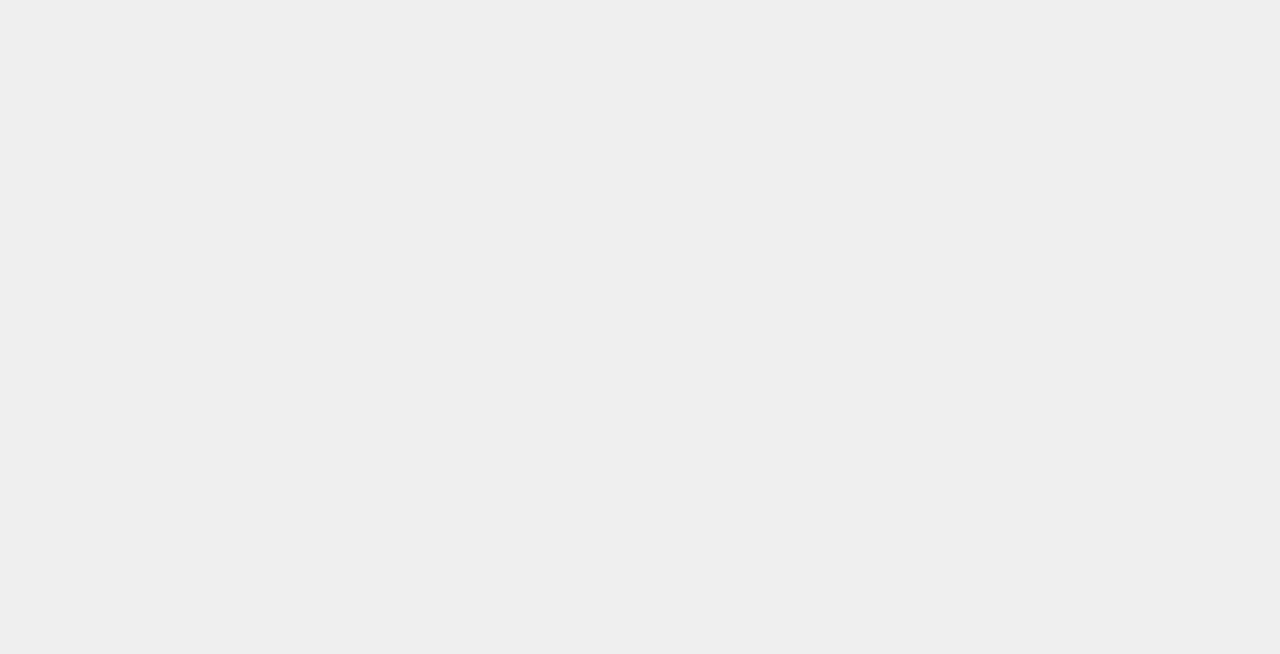Respond with a single word or phrase for the following question: 
What is the copyright year mentioned in the footer?

2024